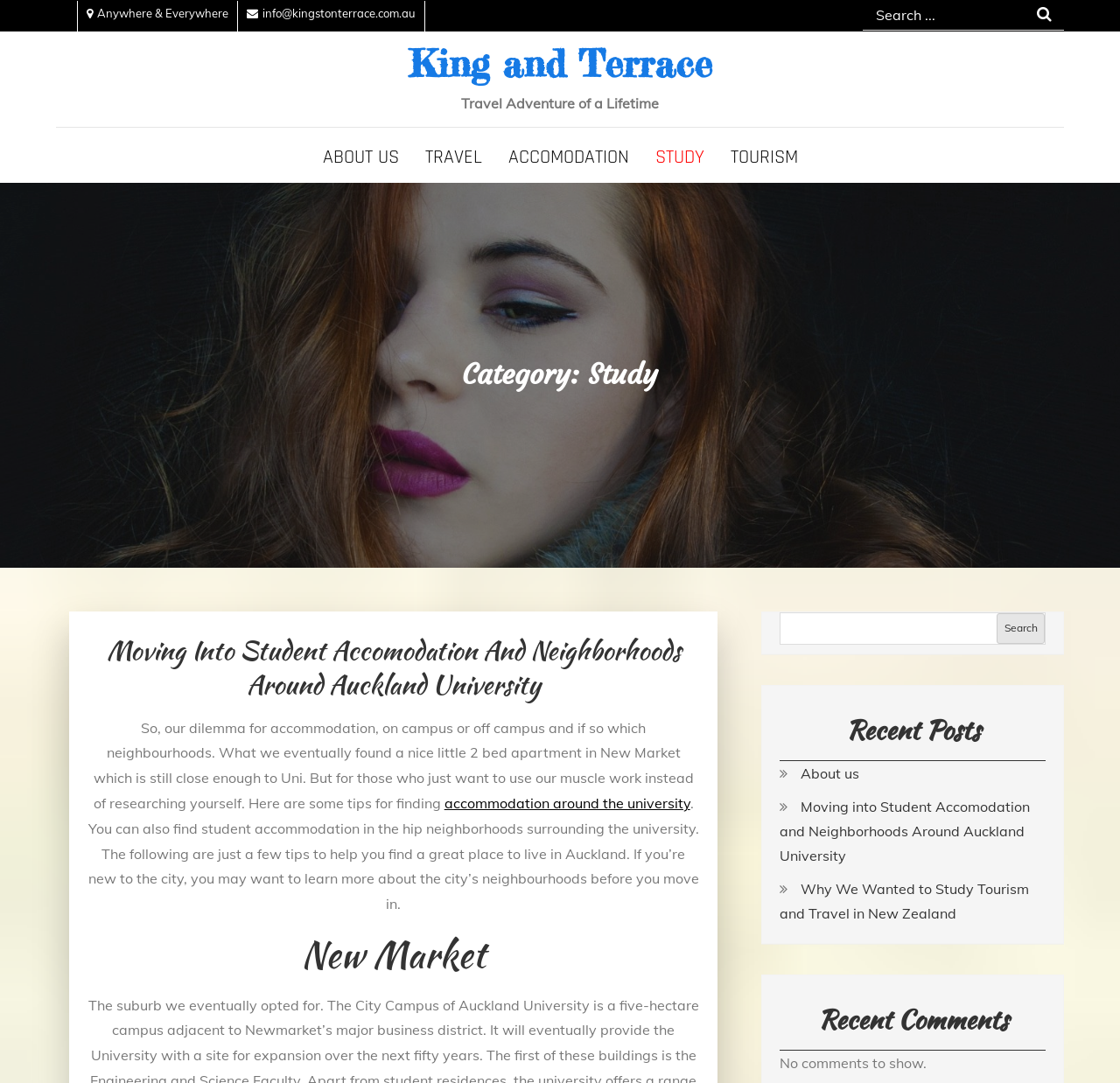Select the bounding box coordinates of the element I need to click to carry out the following instruction: "Search for something".

[0.77, 0.0, 0.95, 0.028]